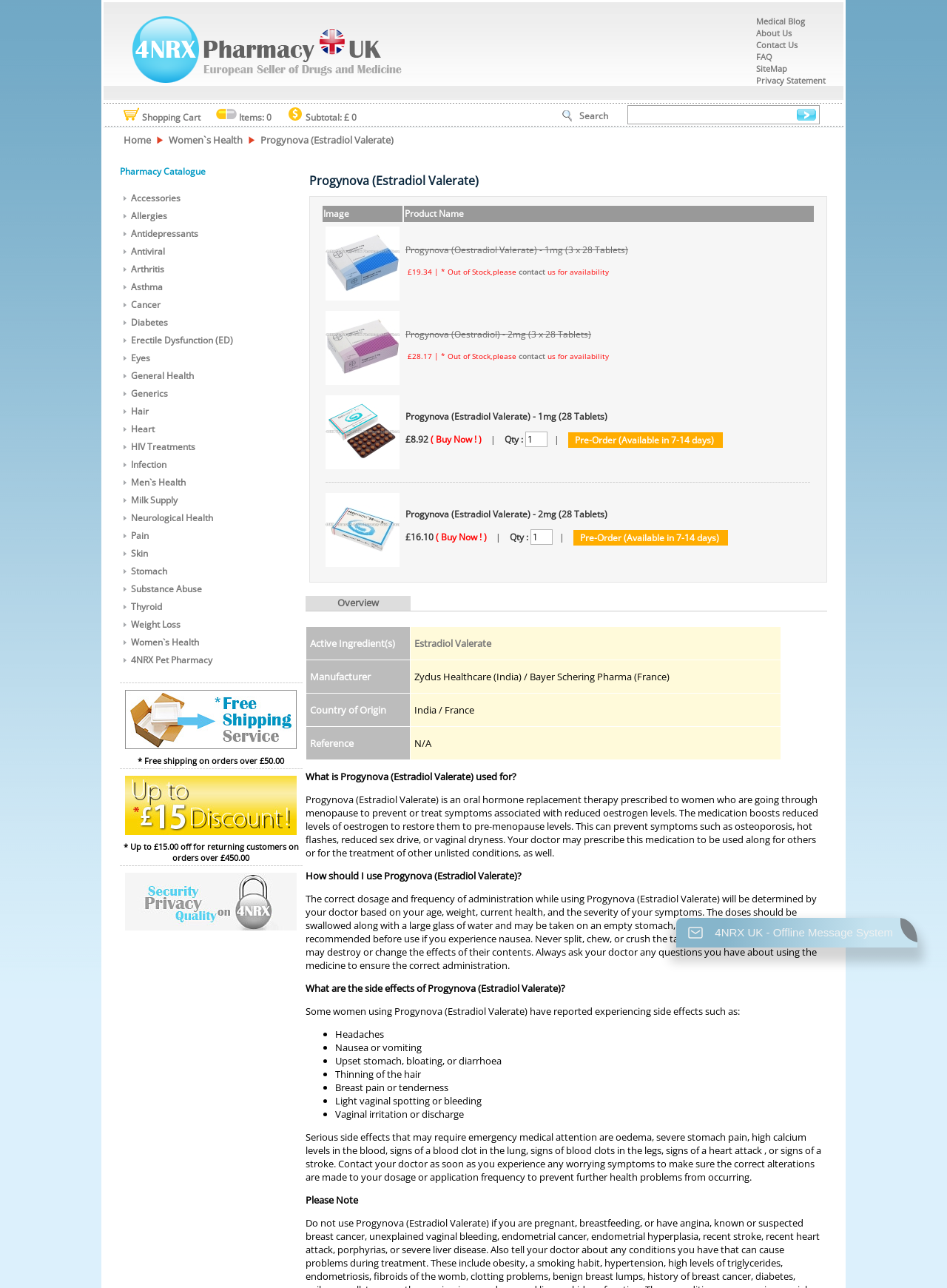What is the category of the product 'Progynova (Estradiol Valerate)'?
Carefully analyze the image and provide a thorough answer to the question.

I found the answer by looking at the breadcrumb navigation, where it says 'Home > Women's Health > Progynova (Estradiol Valerate)'. This suggests that the category of the product 'Progynova (Estradiol Valerate)' is Women's Health.